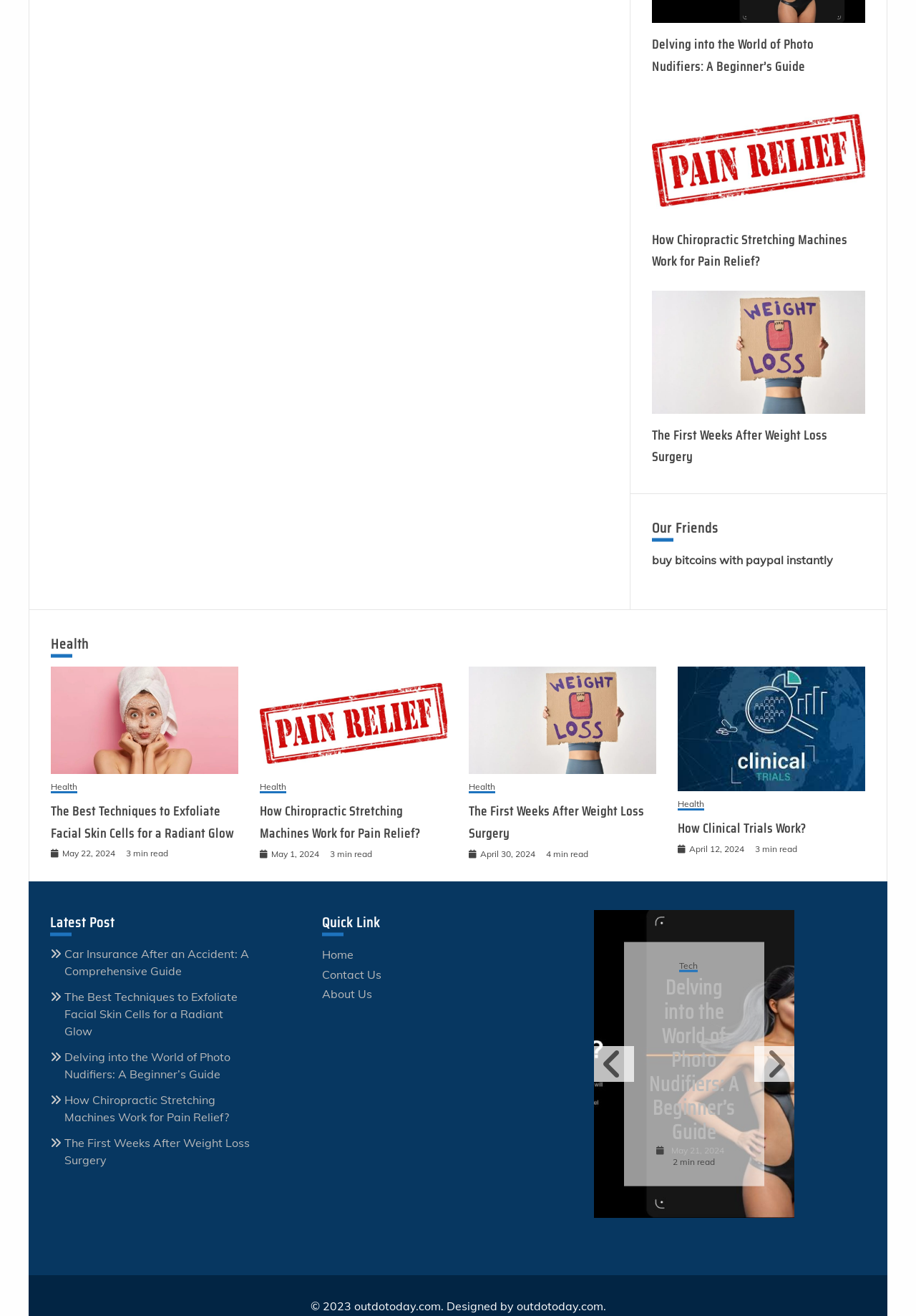What is the date of the article 'How Clinical Trials Work?'?
Please give a detailed and elaborate answer to the question.

The webpage has a link 'How Clinical Trials Work?' with a link 'April 12, 2024' next to it, indicating that the date of the article is April 12, 2024.